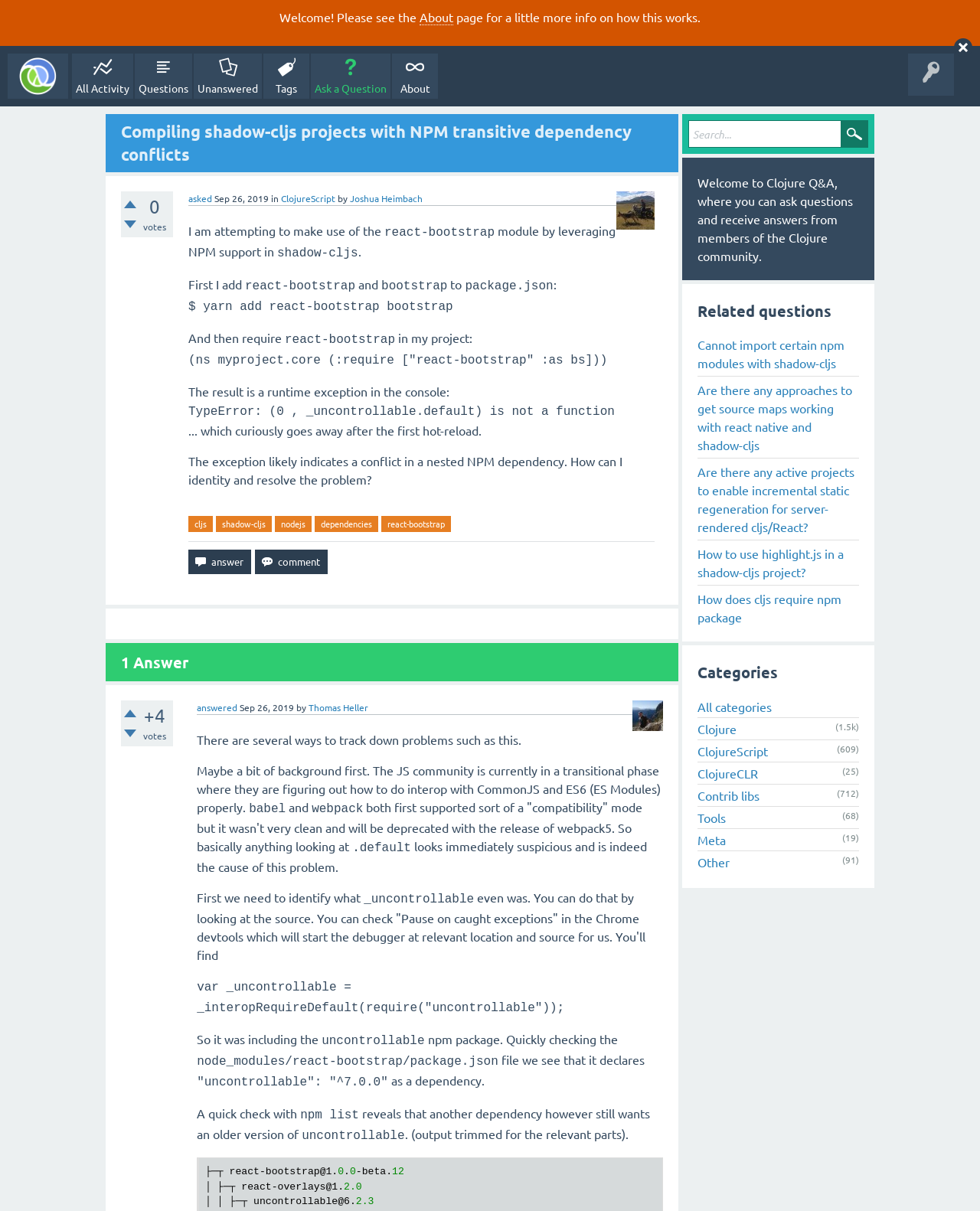Please determine the bounding box coordinates for the element that should be clicked to follow these instructions: "Click the 'About' link".

[0.4, 0.044, 0.447, 0.082]